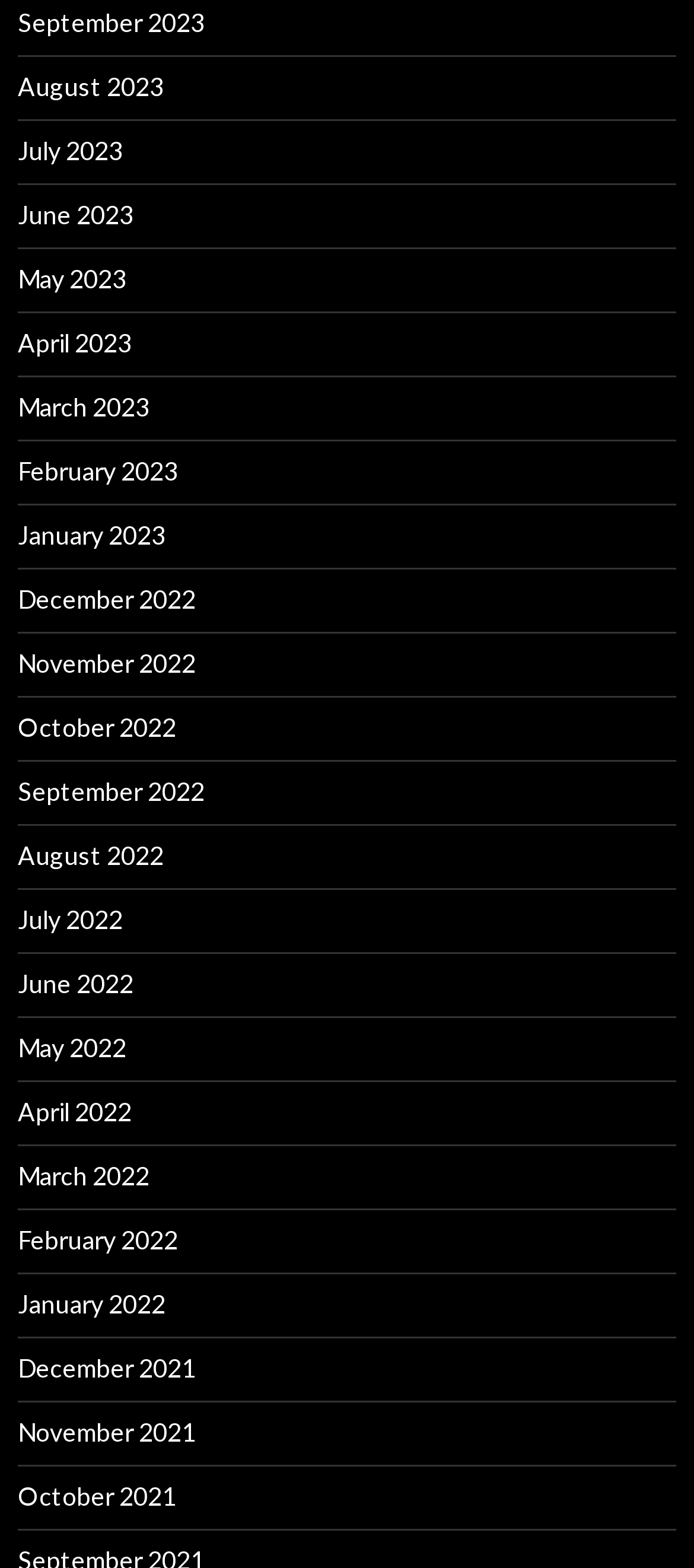Answer the question in one word or a short phrase:
How many months are listed?

24